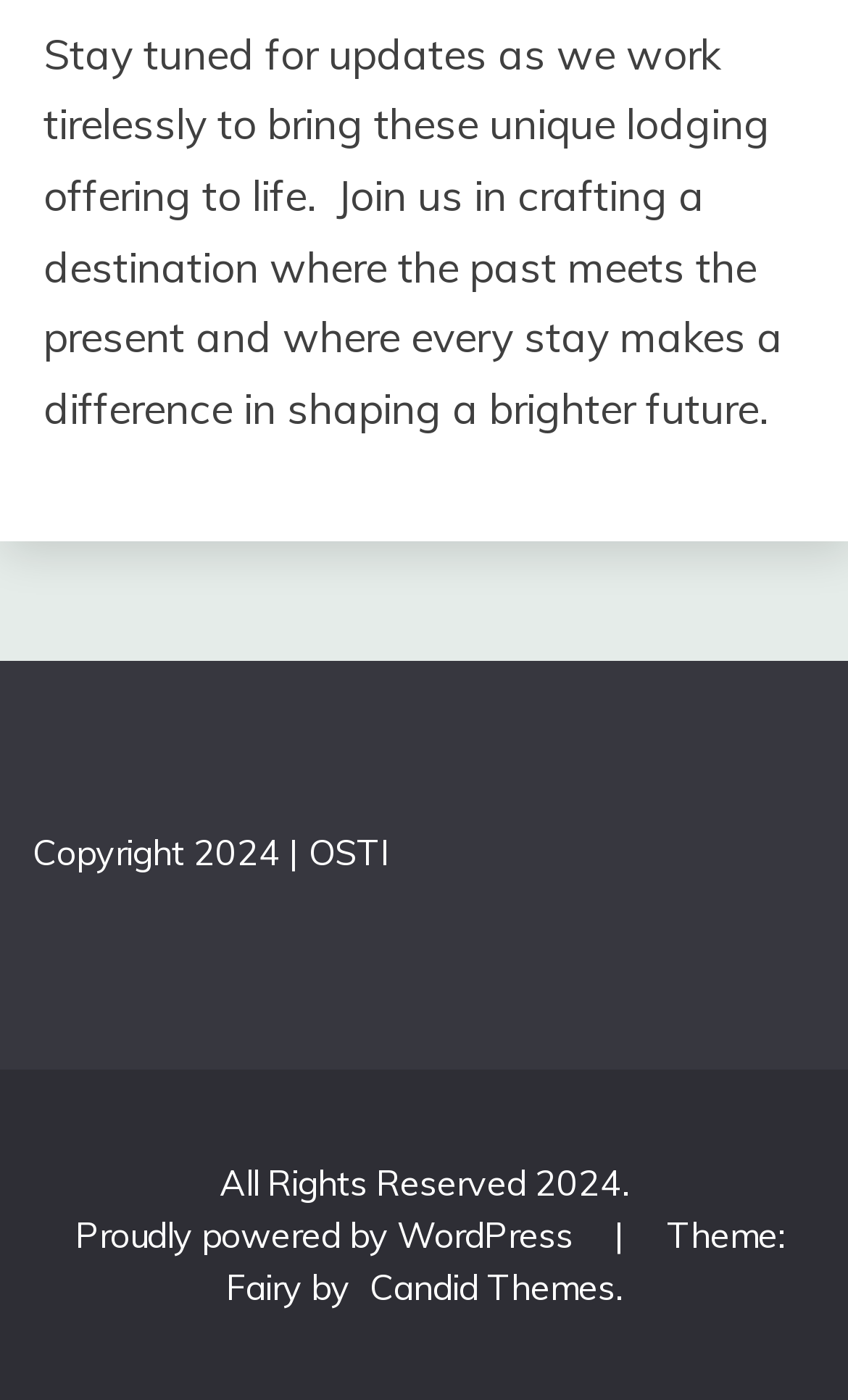Determine the bounding box for the UI element described here: "Candid Themes".

[0.436, 0.904, 0.726, 0.935]